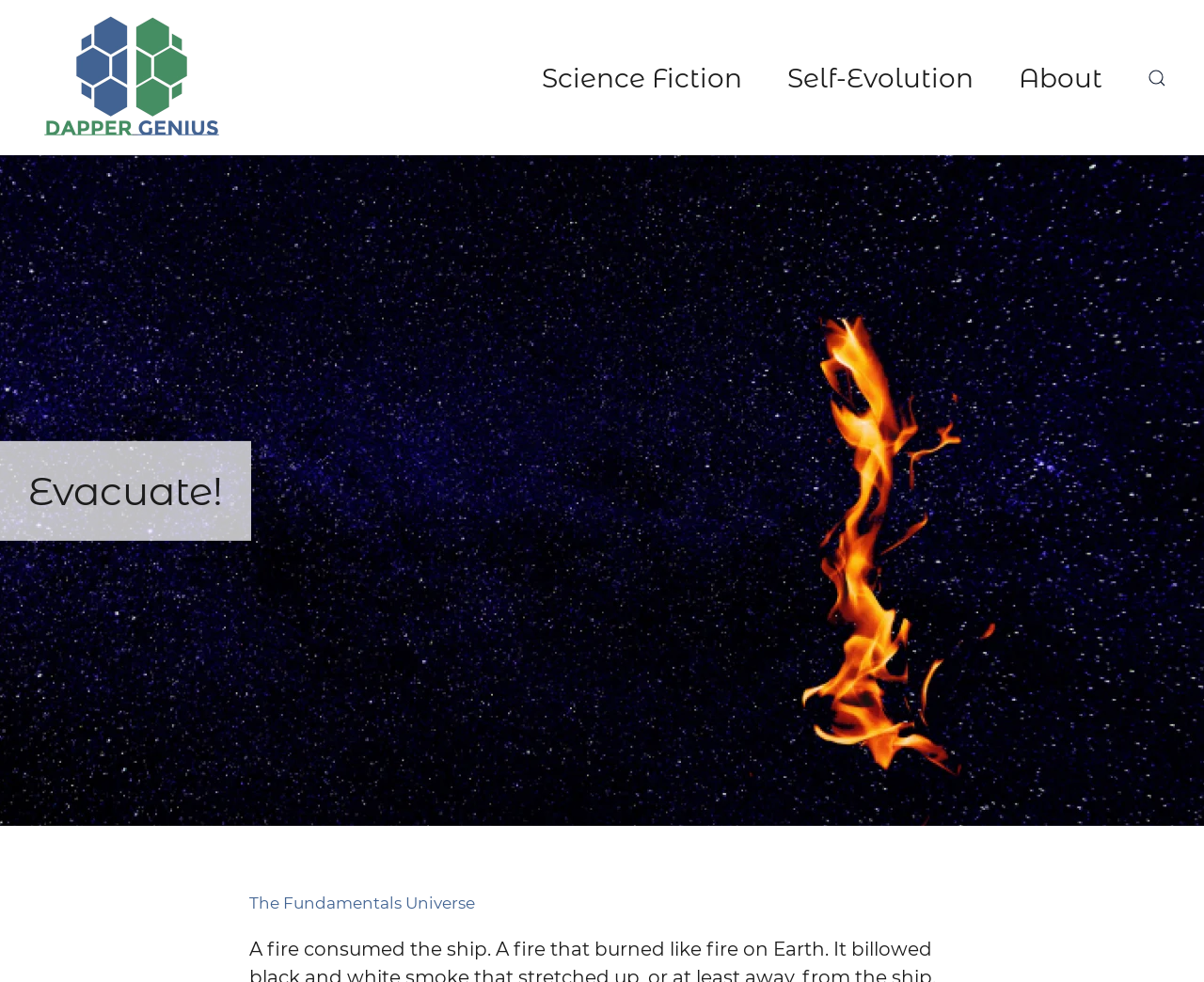Explain the features and main sections of the webpage comprehensively.

The webpage is a short story titled "Evacuate!" with a focus on the main content. At the top left, there is a link to "Skip to main content" and a link to "Back to home" accompanied by an image of "Dapper Genius". 

To the right of these links, there are three more links: "Science Fiction", "Self-Evolution", and "About". An "Open Search" button is located at the top right corner, featuring a small icon.

Below the top section, a prominent heading "Evacuate!" is displayed. Further down, there is a link to "The Fundamentals Universe" at the bottom left. The webpage appears to be a literary work, with the meta description providing a brief summary of the story, which revolves around Robert Lanigan, the Chief Cost Engineer for the Santa Maria, who falls in love and has his life changed by a living fire.